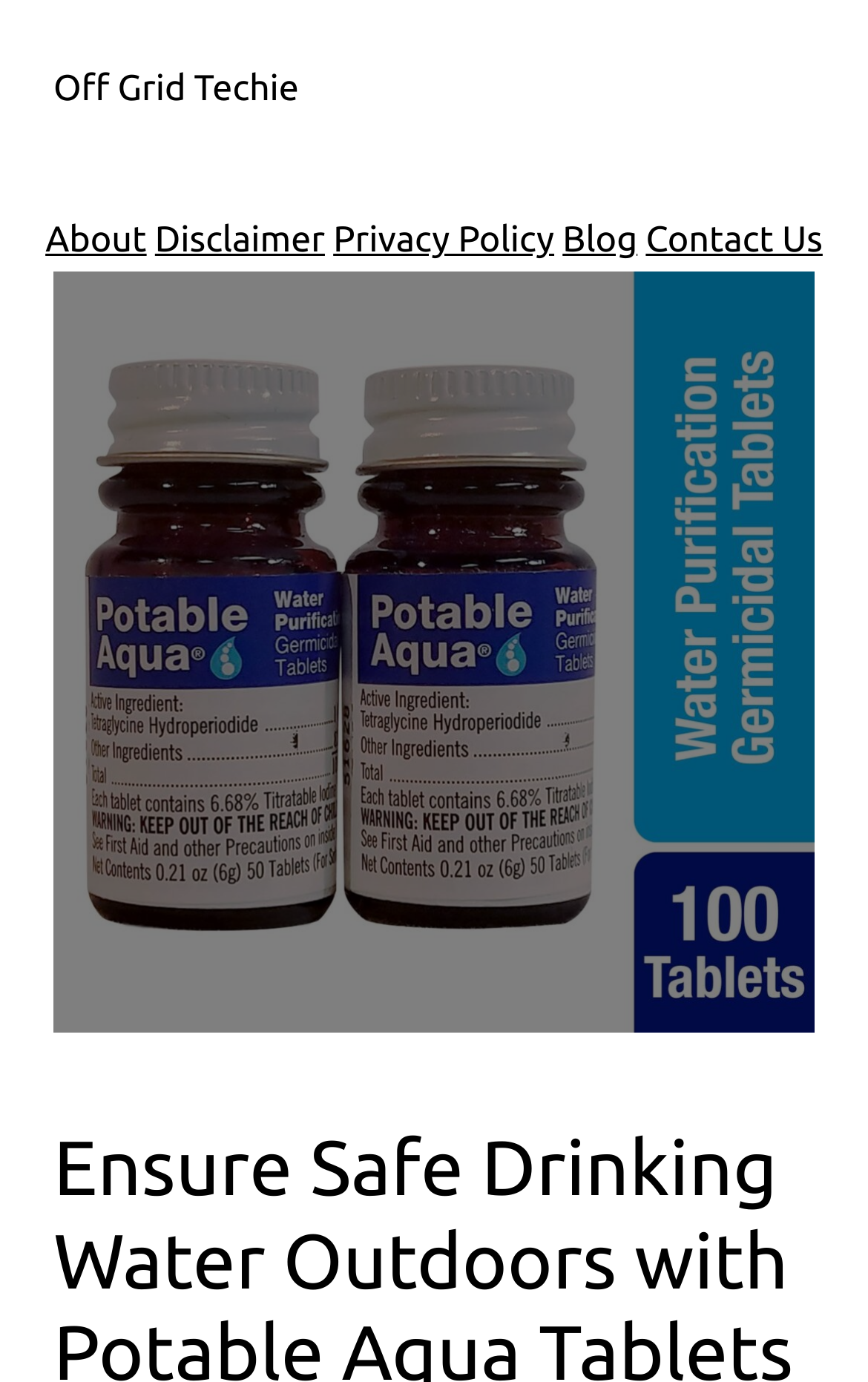Can you give a detailed response to the following question using the information from the image? What is the position of the 'Blog' link?

According to the bounding box coordinates, the 'Blog' link has a higher x1 value (0.648) compared to other links, indicating that it is positioned on the right side of the navigation bar.